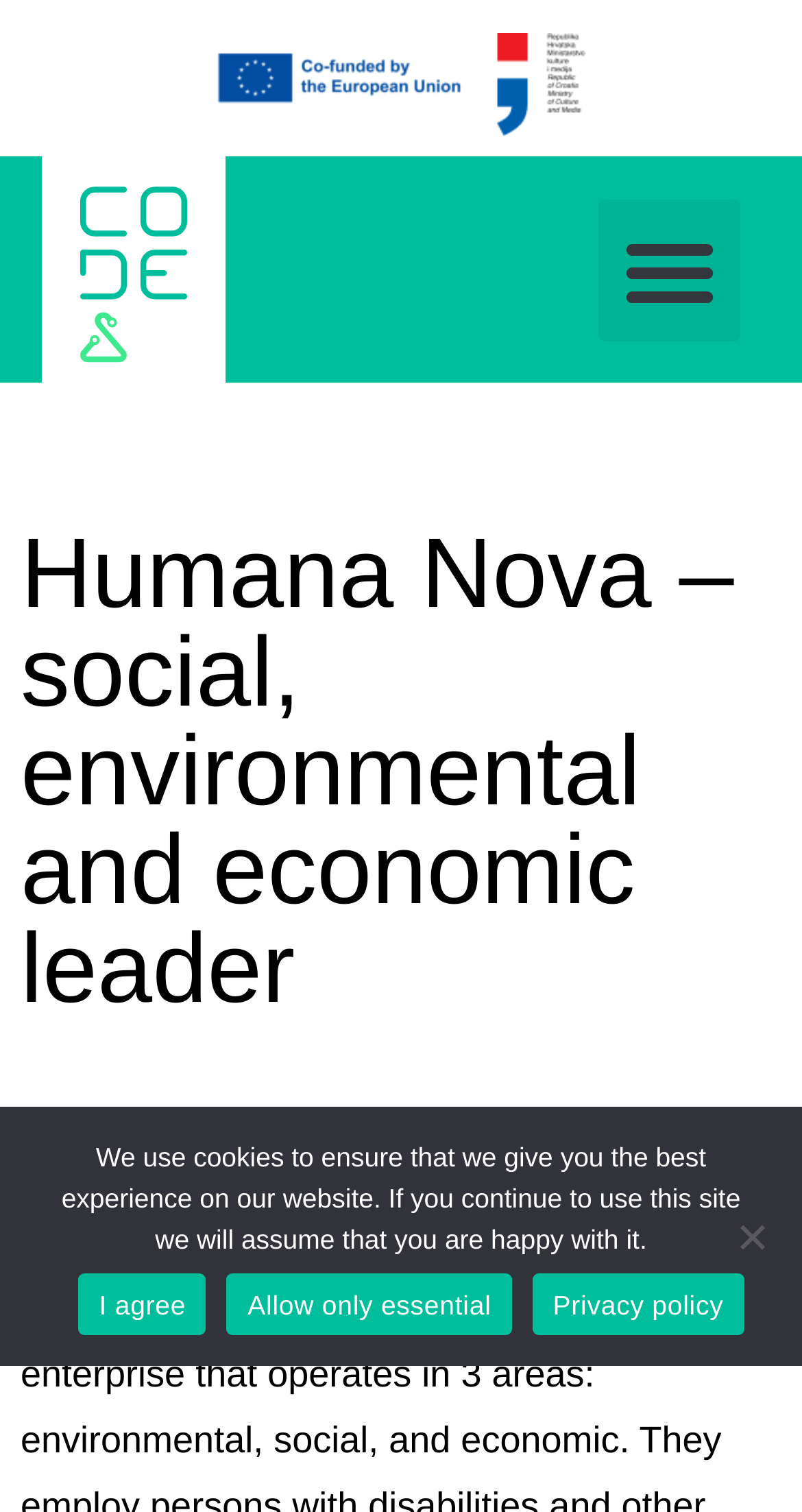Using the webpage screenshot, find the UI element described by Chapter 1. Provide the bounding box coordinates in the format (top-left x, top-left y, bottom-right x, bottom-right y), ensuring all values are floating point numbers between 0 and 1.

None